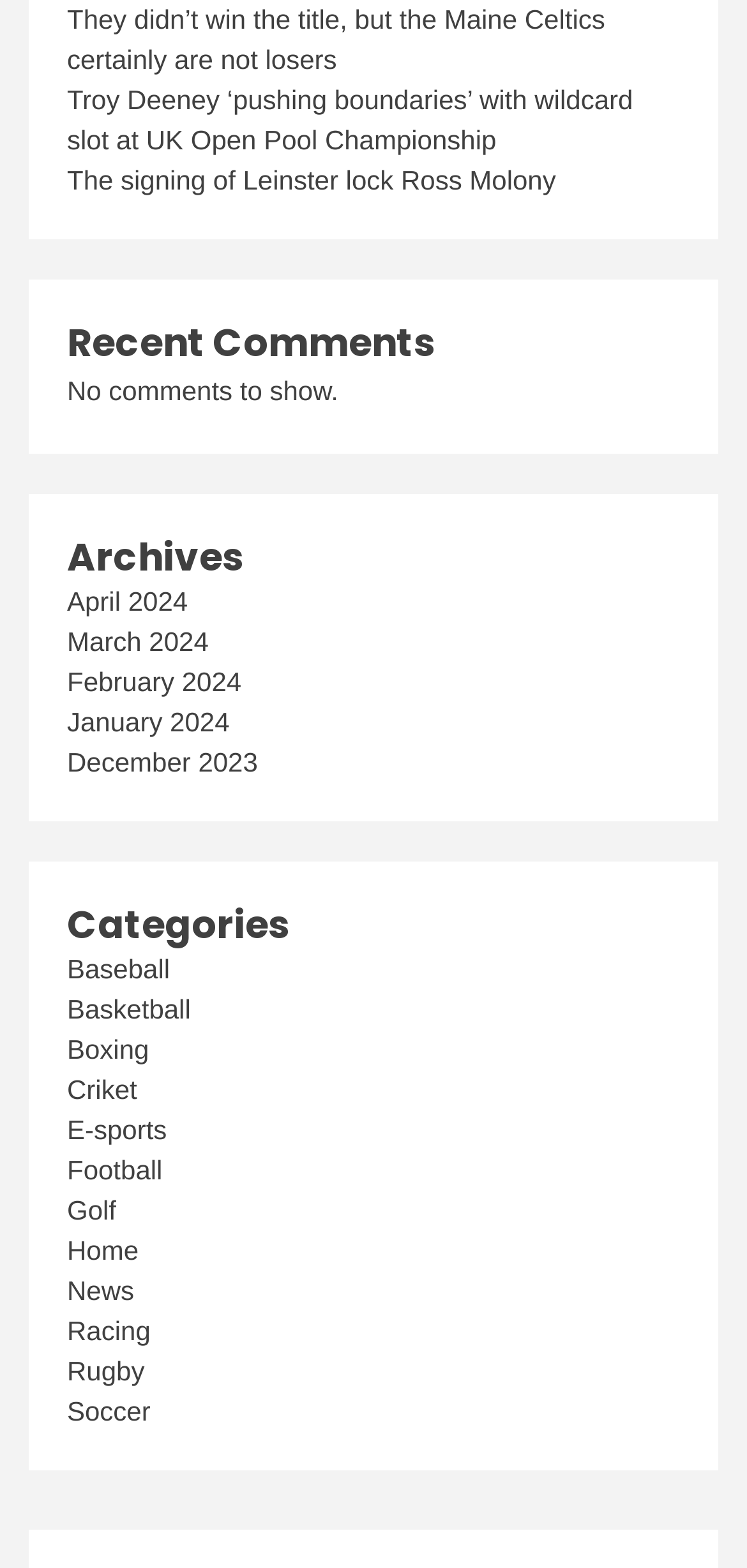Identify the bounding box coordinates of the clickable region required to complete the instruction: "Go to the Home page". The coordinates should be given as four float numbers within the range of 0 and 1, i.e., [left, top, right, bottom].

[0.09, 0.787, 0.186, 0.807]